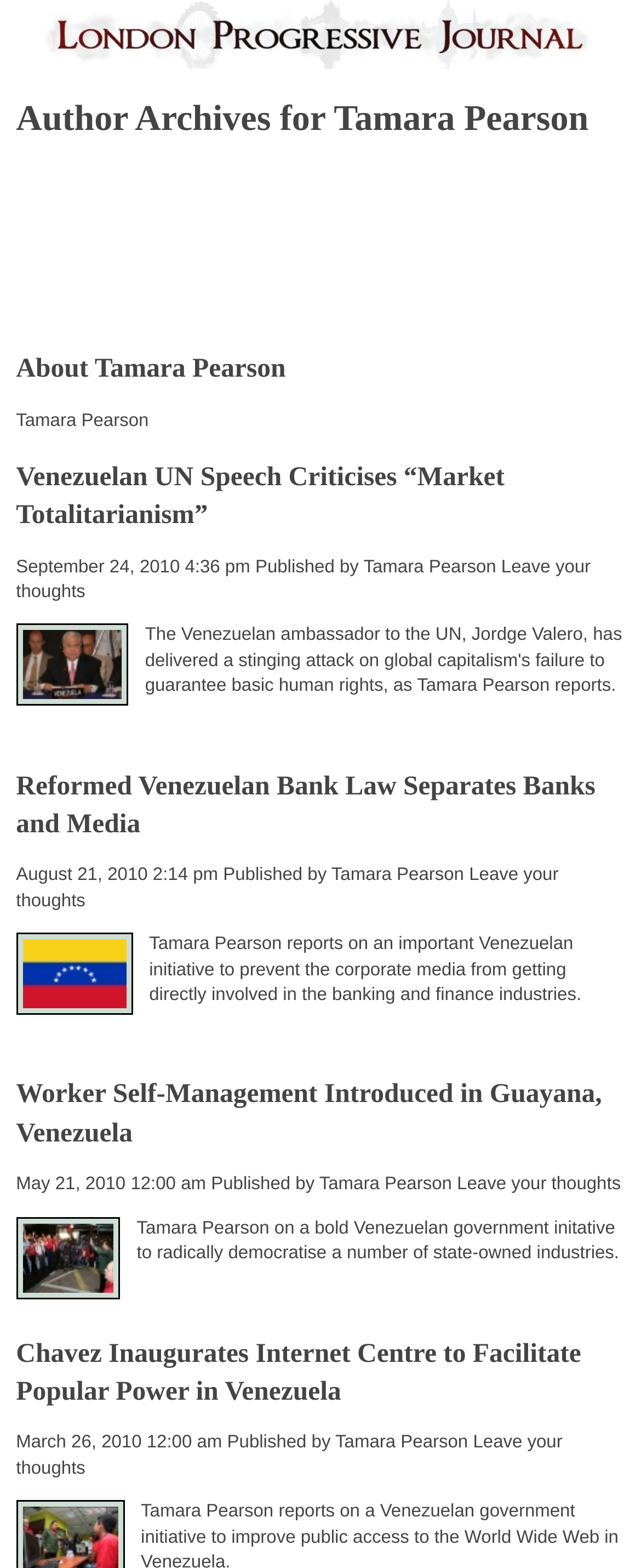Could you provide the bounding box coordinates for the portion of the screen to click to complete this instruction: "Leave a comment on the article"?

[0.025, 0.355, 0.921, 0.384]